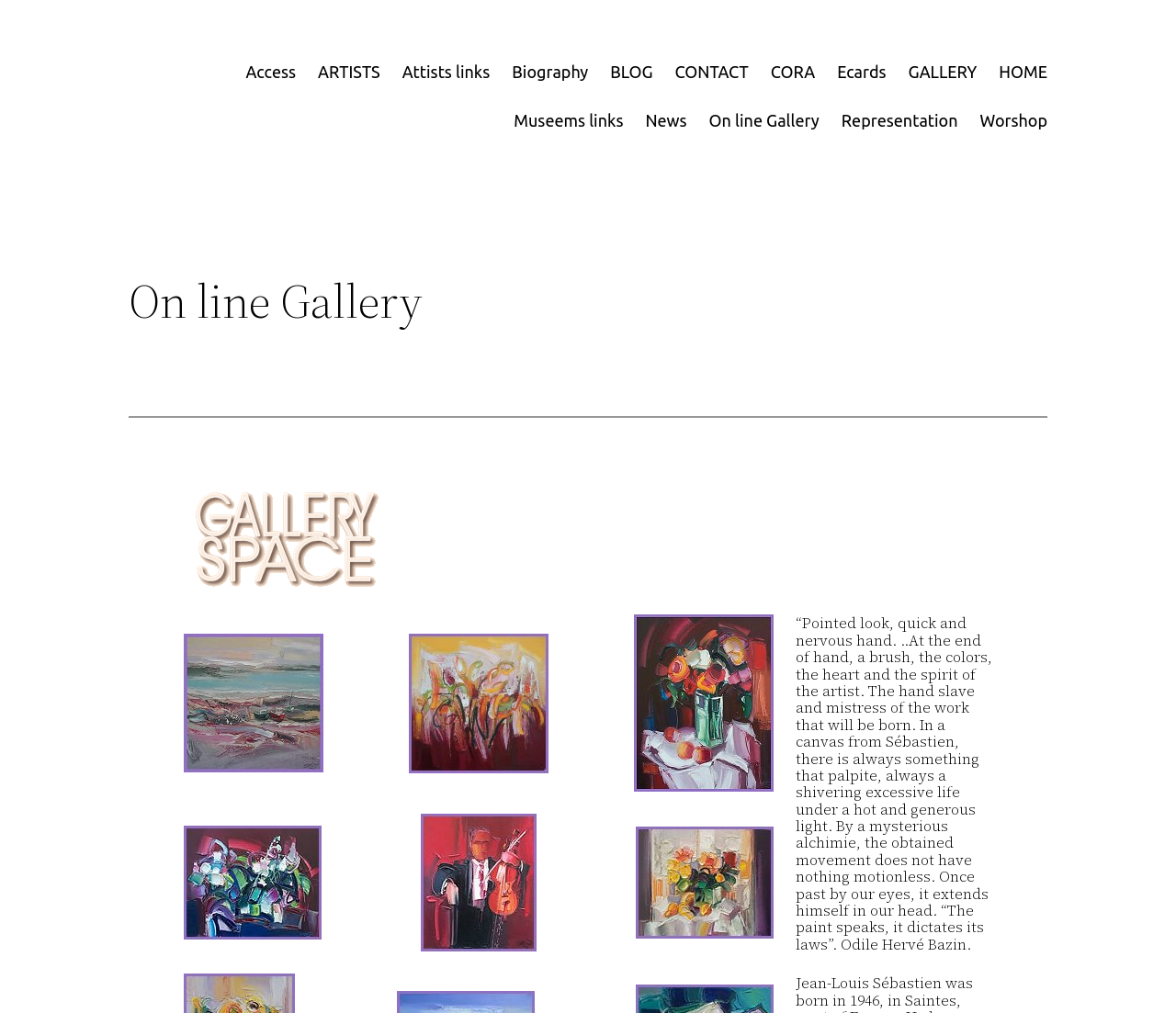Can you find the bounding box coordinates of the area I should click to execute the following instruction: "Explore 'BLOG'"?

[0.519, 0.058, 0.555, 0.084]